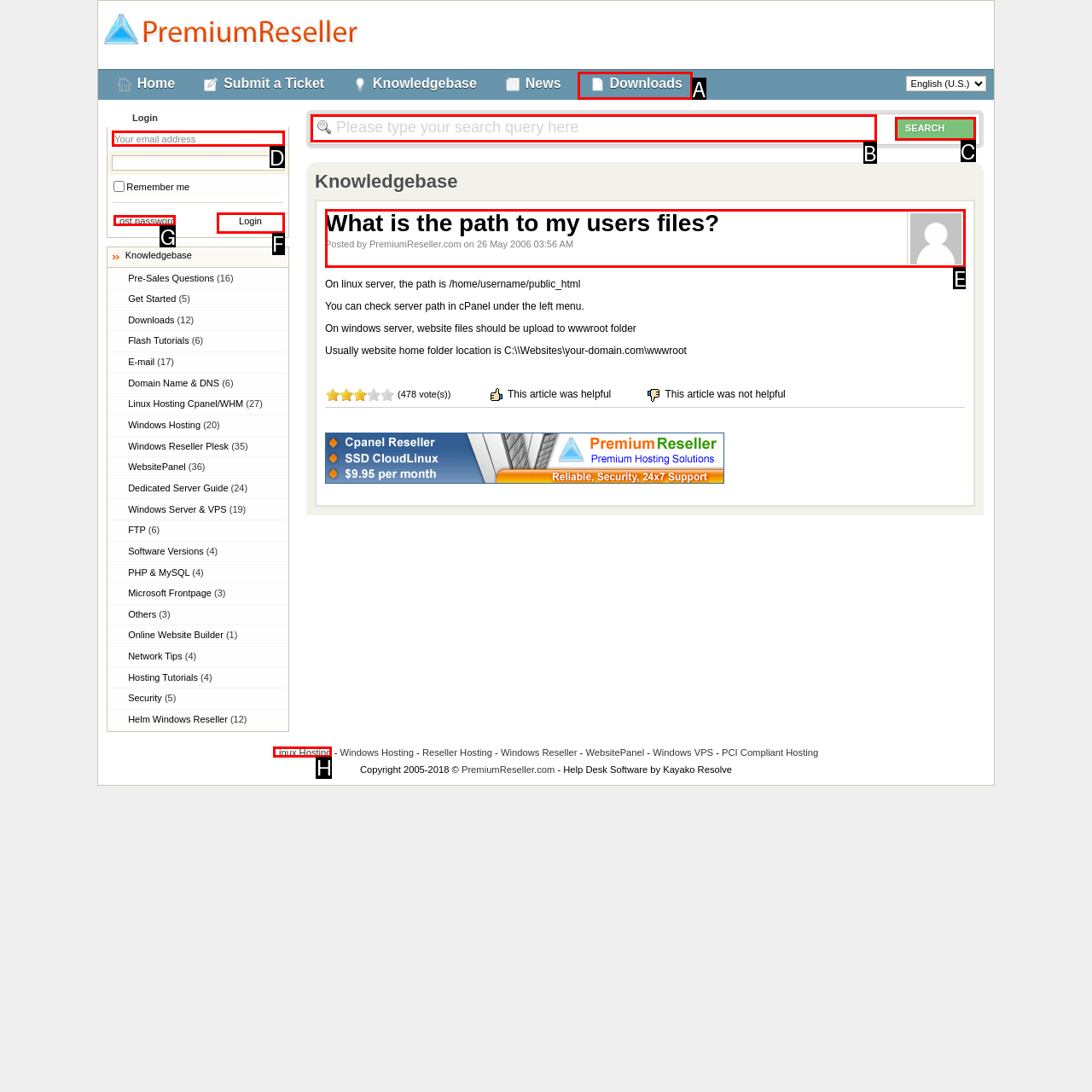Select the letter of the UI element you need to click to complete this task: Read the 'What is the path to my users files?' article.

E